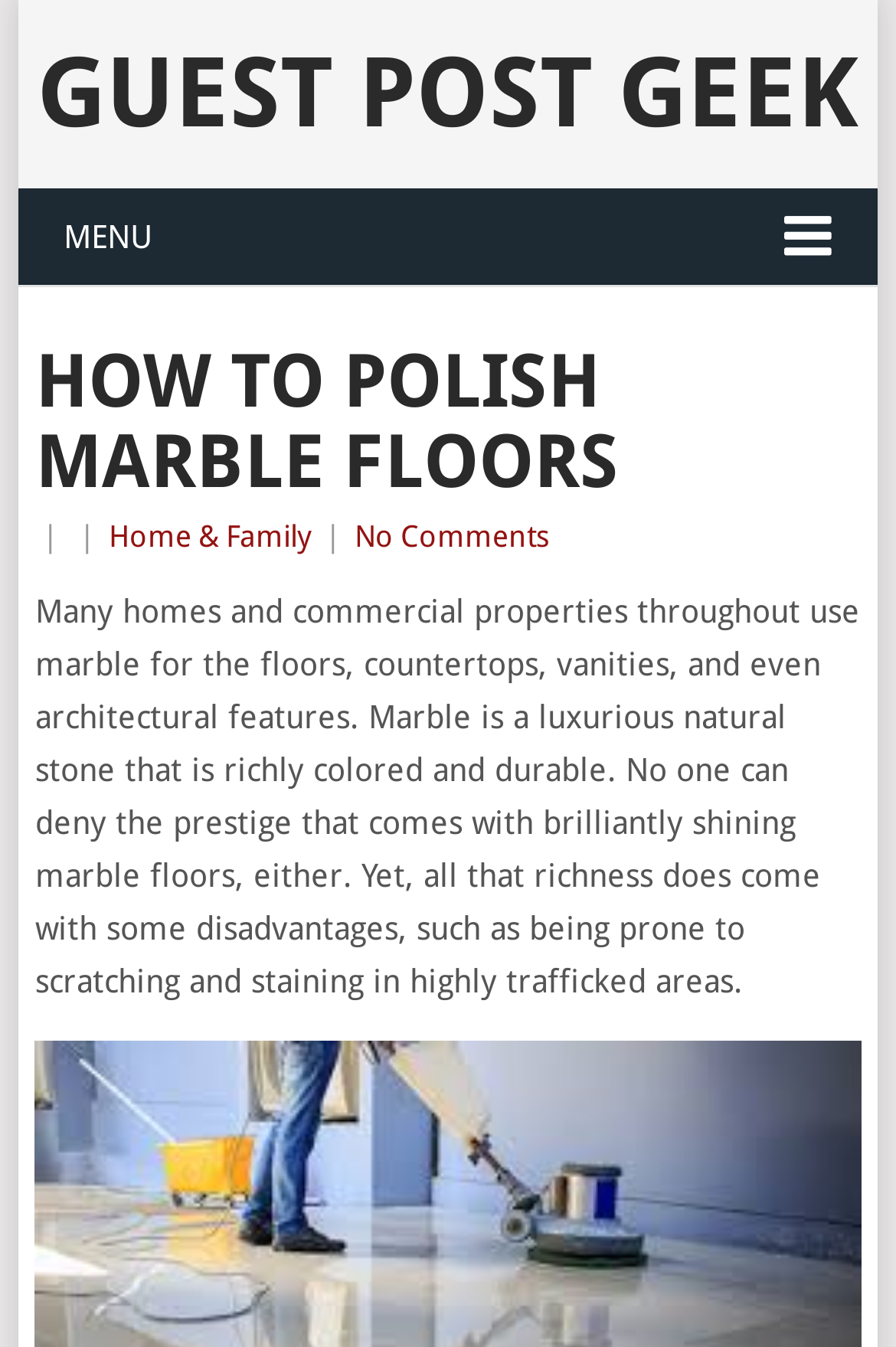Answer the question with a brief word or phrase:
What is the category of the article?

Home & Family